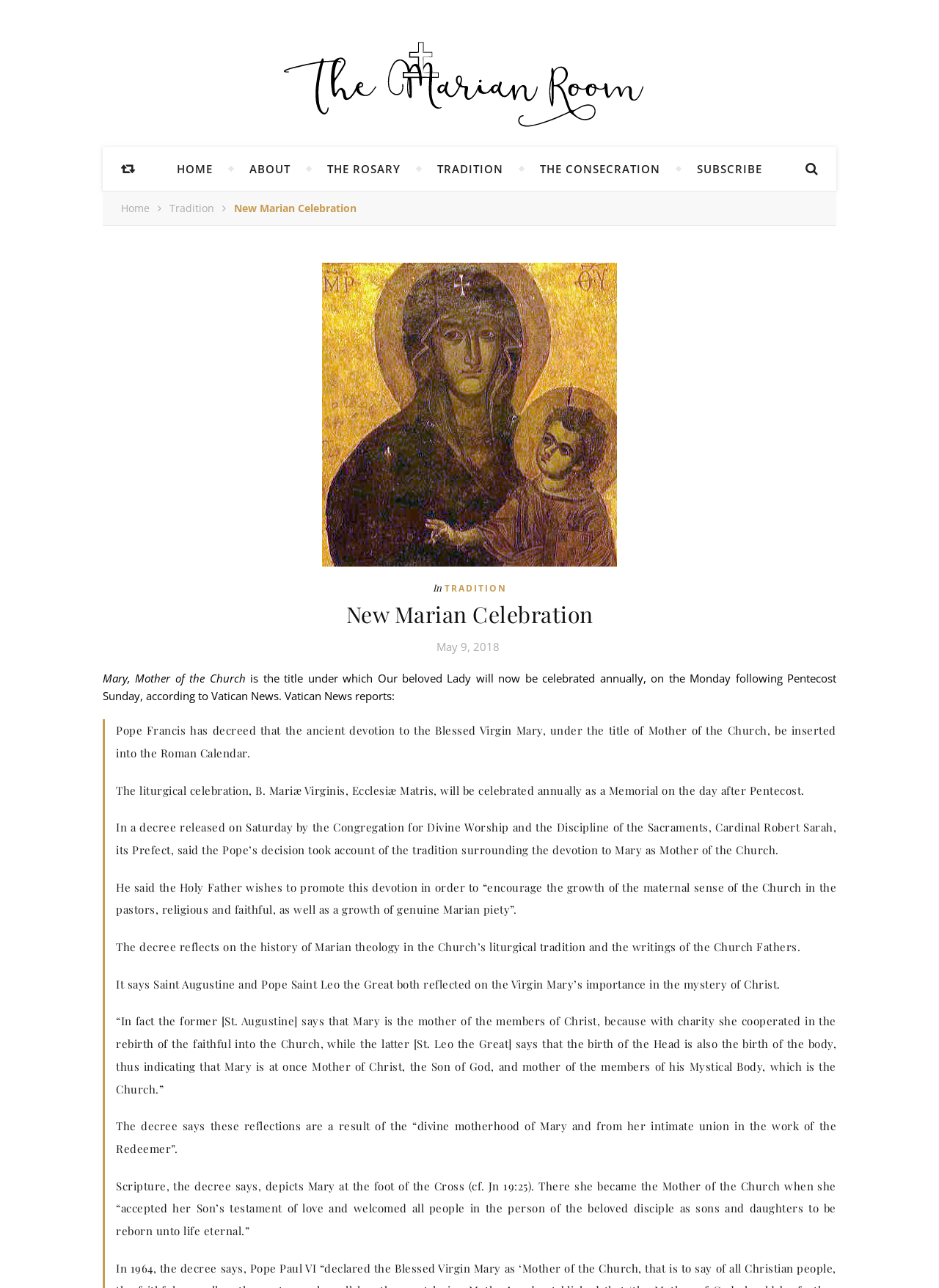What is the title of the new Marian celebration?
Answer the question with detailed information derived from the image.

The title of the new Marian celebration is mentioned in the webpage as 'Mary, Mother of the Church', which is the title under which Our beloved Lady will now be celebrated annually, on the Monday following Pentecost Sunday, according to Vatican News.